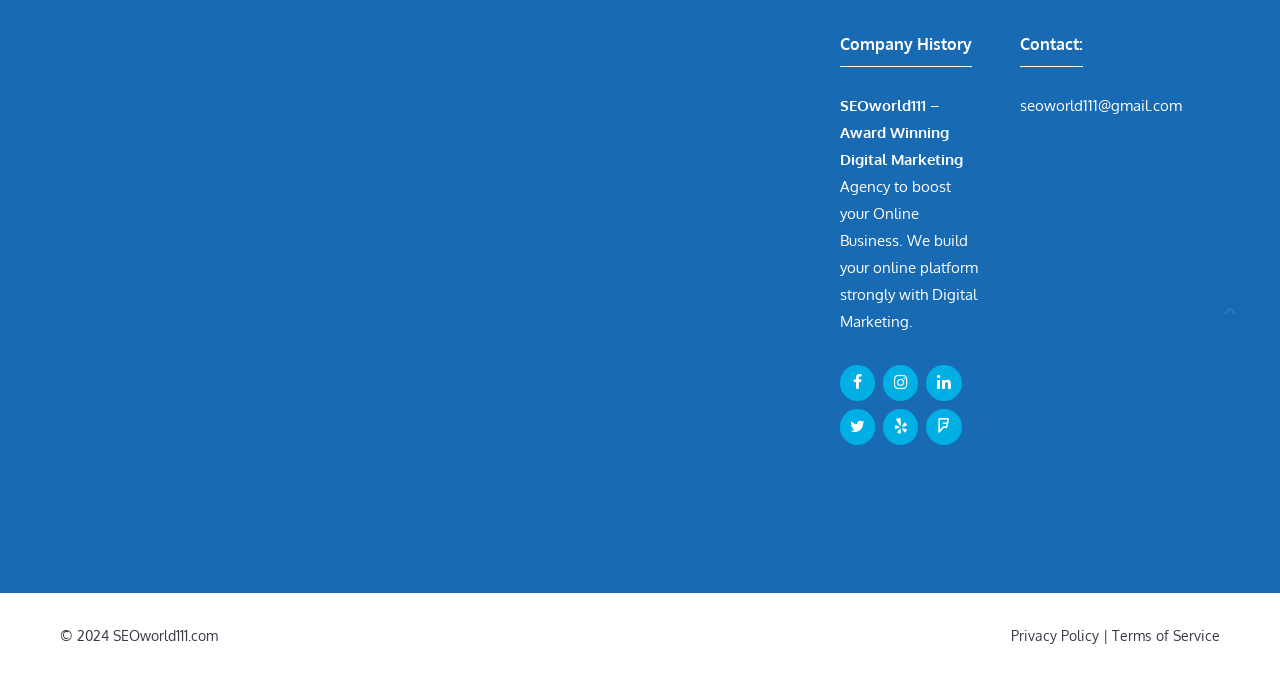Please find the bounding box coordinates of the element that must be clicked to perform the given instruction: "Click the Submit button". The coordinates should be four float numbers from 0 to 1, i.e., [left, top, right, bottom].

None